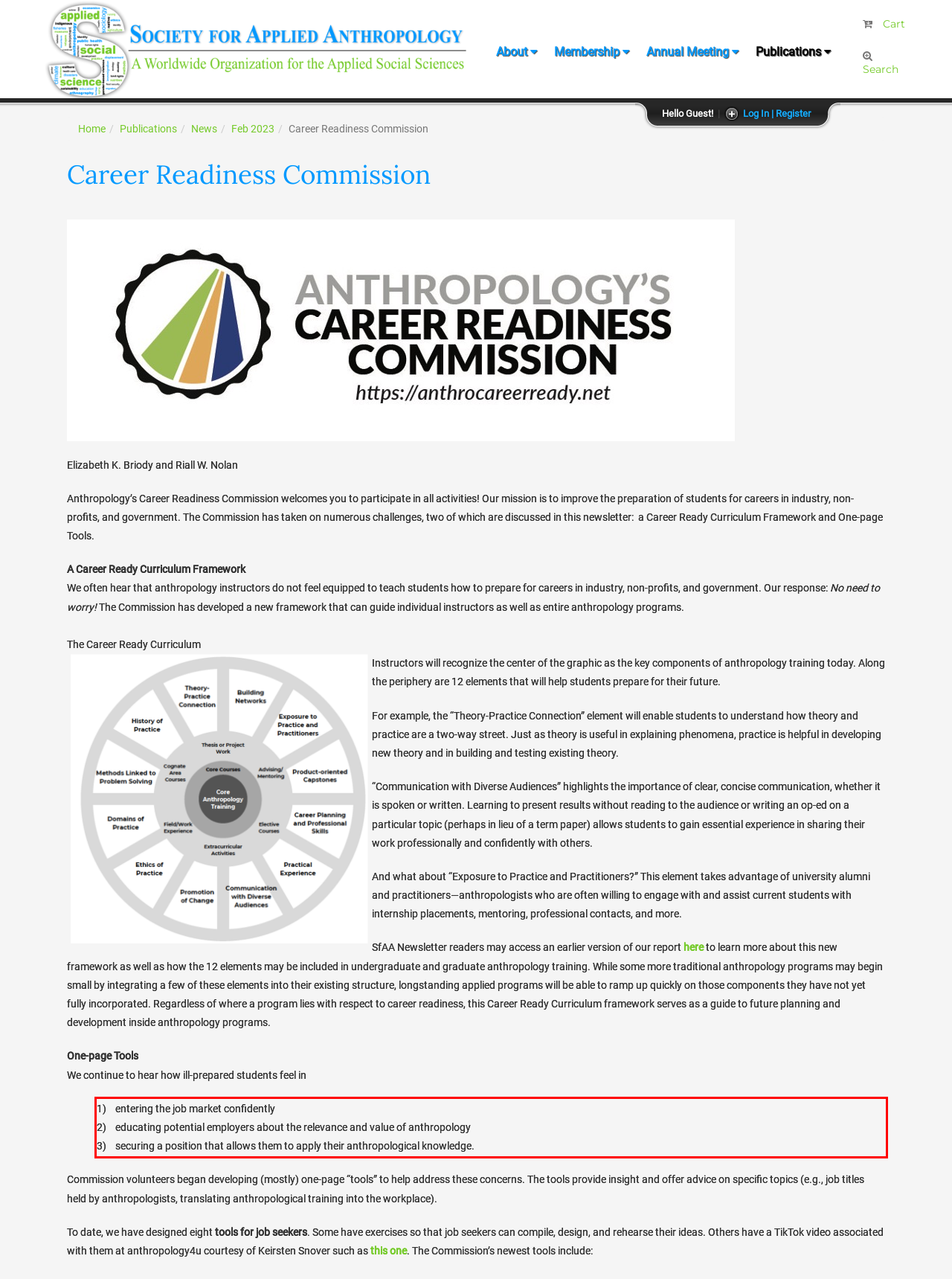Look at the provided screenshot of the webpage and perform OCR on the text within the red bounding box.

1) entering the job market confidently 2) educating potential employers about the relevance and value of anthropology 3) securing a position that allows them to apply their anthropological knowledge.